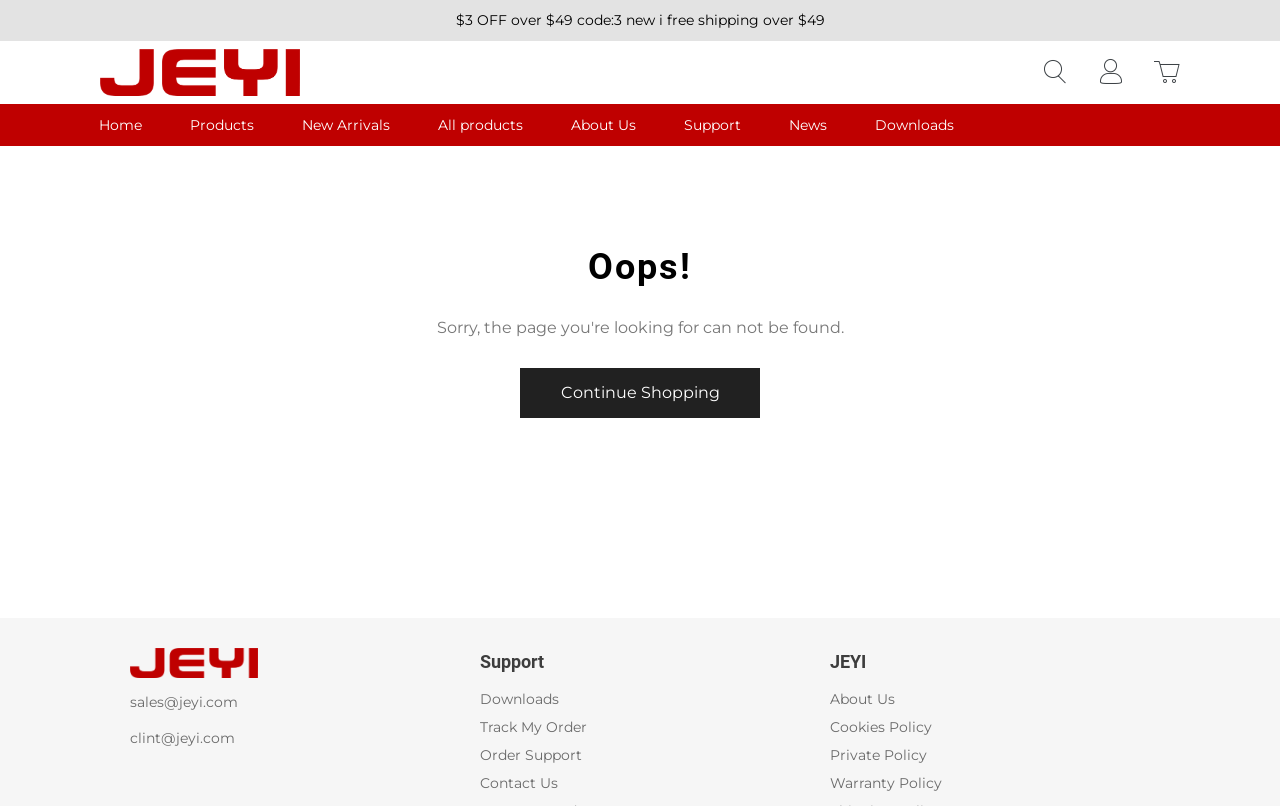Please identify the coordinates of the bounding box that should be clicked to fulfill this instruction: "Click the 'Continue Shopping' button".

[0.406, 0.457, 0.594, 0.519]